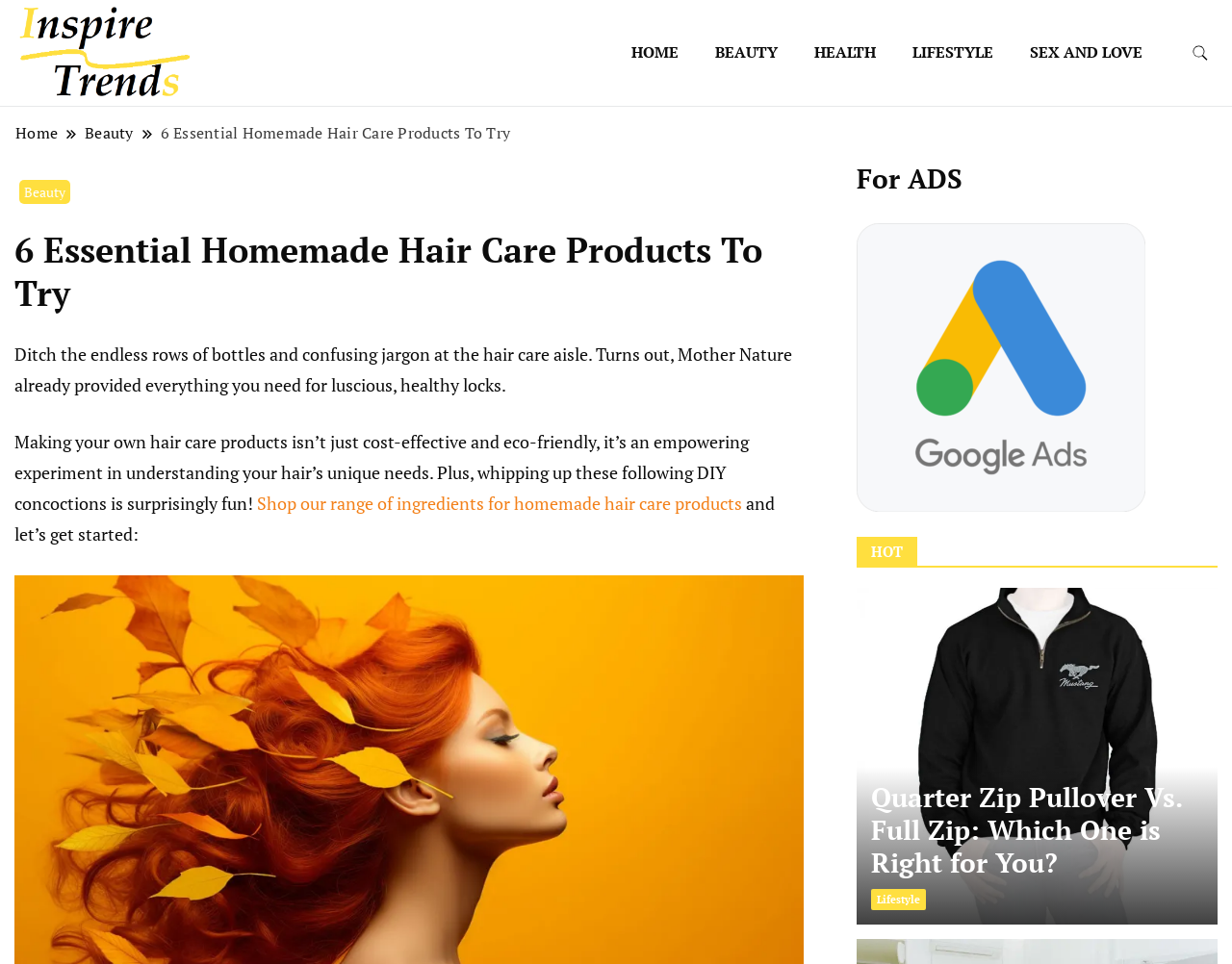Please identify the bounding box coordinates for the region that you need to click to follow this instruction: "Go to the Beauty section".

[0.068, 0.125, 0.109, 0.149]